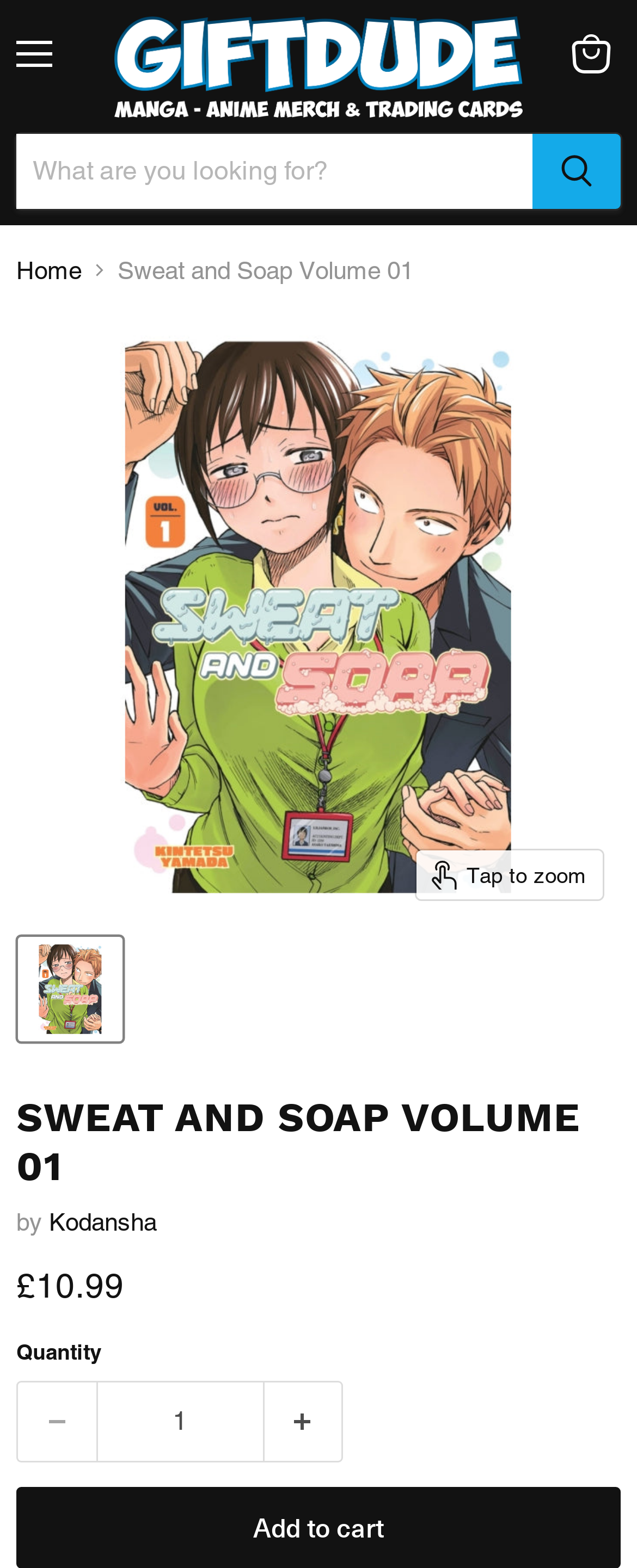Locate the bounding box coordinates of the area where you should click to accomplish the instruction: "Search for a product".

[0.026, 0.085, 0.836, 0.133]